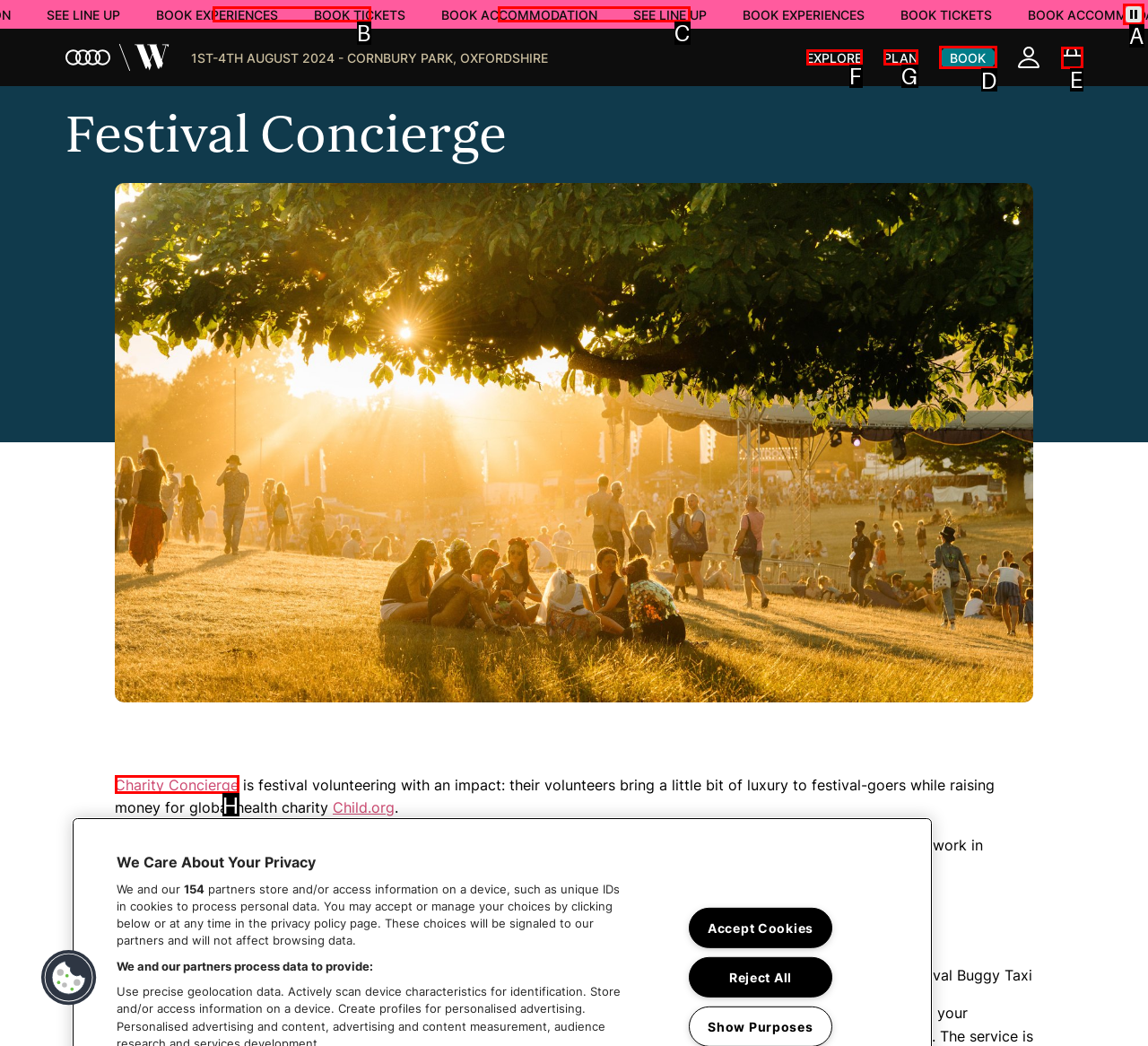Decide which HTML element to click to complete the task: Book your tickets Provide the letter of the appropriate option.

D